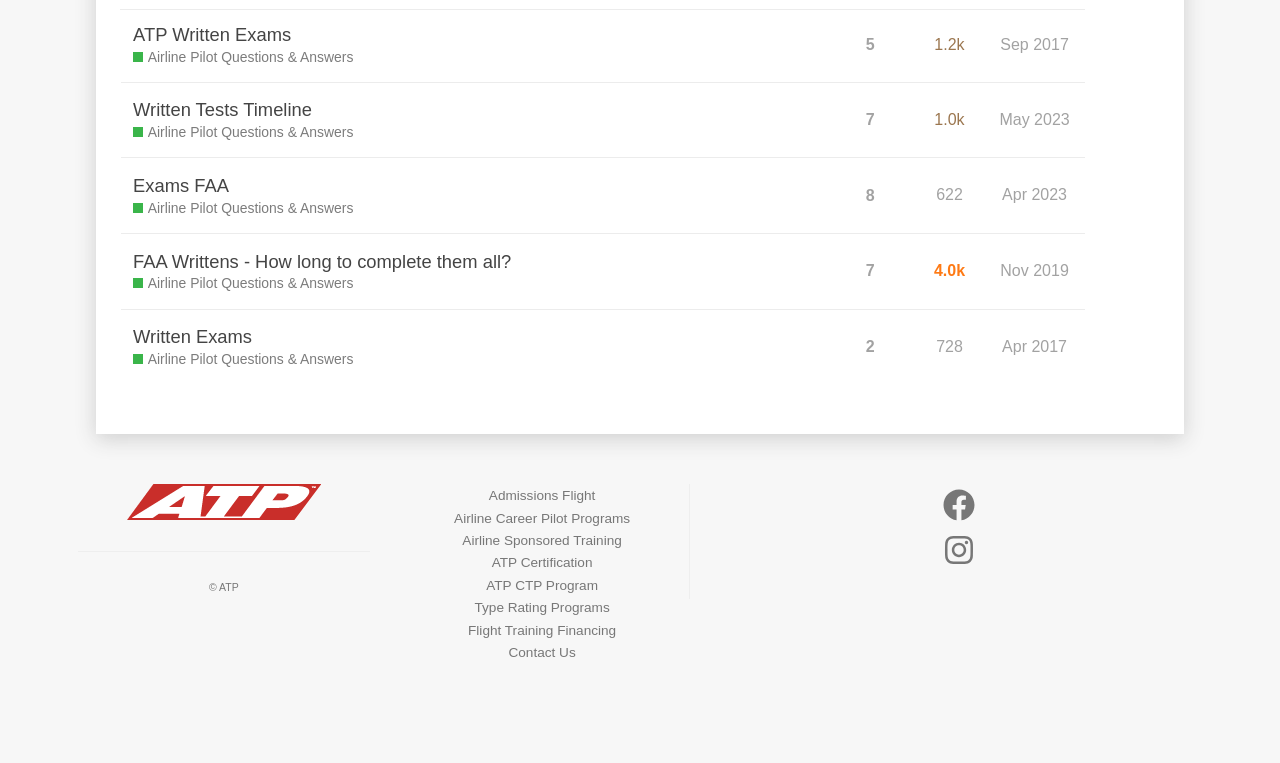Locate the bounding box coordinates of the element that needs to be clicked to carry out the instruction: "Click on 'ATP Written Exams Airline Pilot Questions & Answers'". The coordinates should be given as four float numbers ranging from 0 to 1, i.e., [left, top, right, bottom].

[0.094, 0.029, 0.649, 0.108]